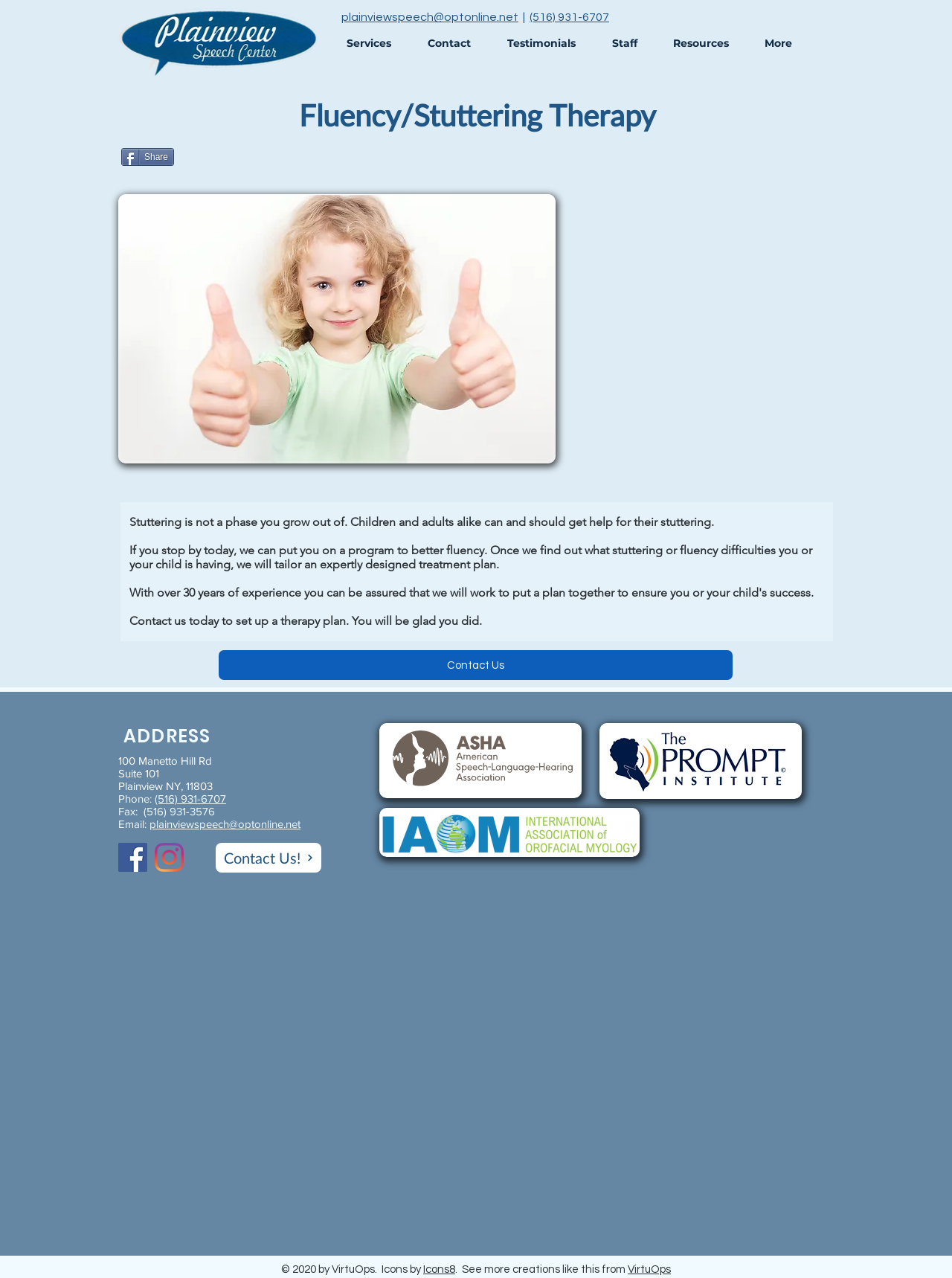Using the information in the image, give a detailed answer to the following question: What is the purpose of the 'Share' button?

I inferred the purpose of the 'Share' button by its location and context. It is placed near the top of the webpage, and there is a Twitter icon nearby, suggesting that it is meant to be used to share the webpage on social media platforms.